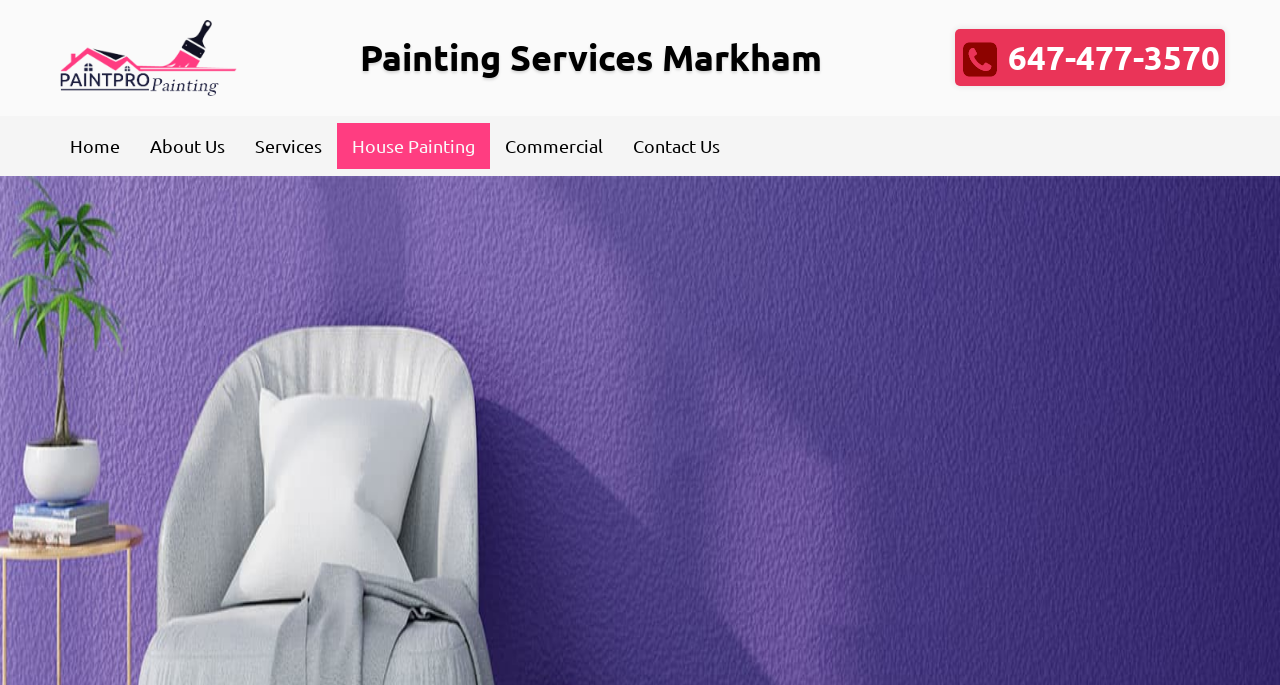Please find the bounding box coordinates of the section that needs to be clicked to achieve this instruction: "Contact the company".

[0.483, 0.179, 0.574, 0.246]